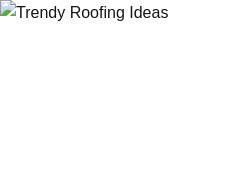What is the purpose of the image? Look at the image and give a one-word or short phrase answer.

Promotional element